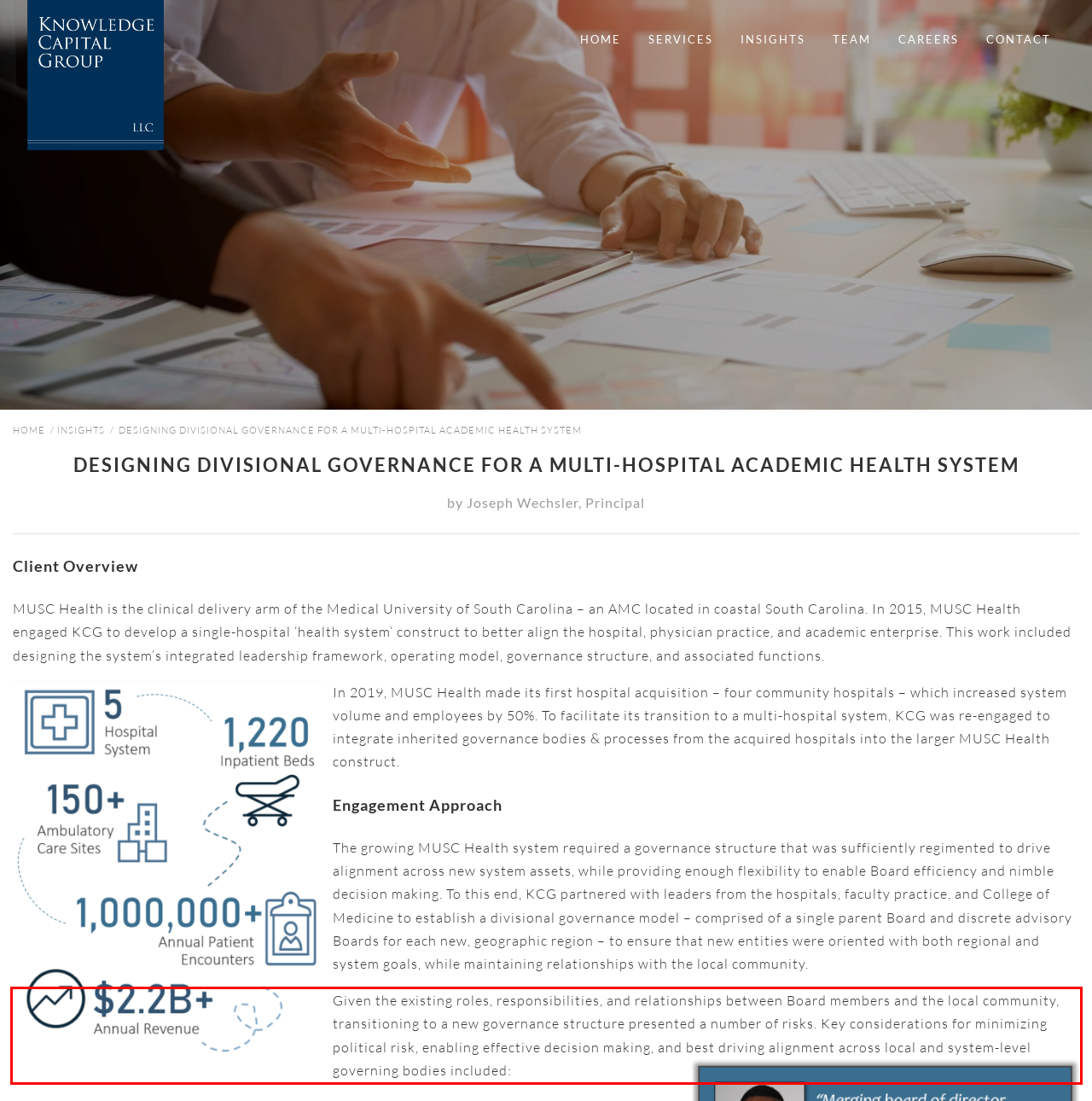Analyze the red bounding box in the provided webpage screenshot and generate the text content contained within.

Given the existing roles, responsibilities, and relationships between Board members and the local community, transitioning to a new governance structure presented a number of risks. Key considerations for minimizing political risk, enabling effective decision making, and best driving alignment across local and system-level governing bodies included: